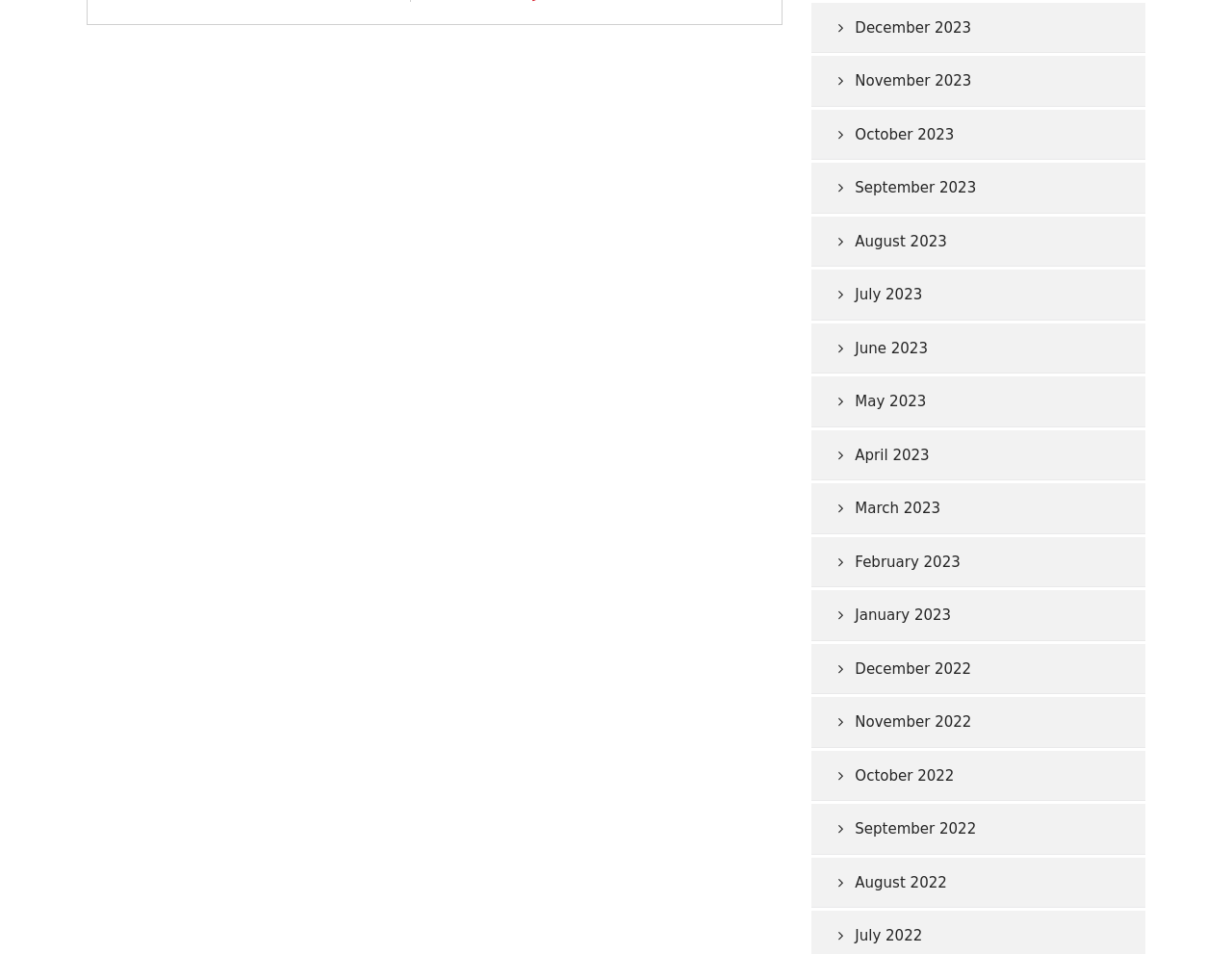Please find the bounding box coordinates of the section that needs to be clicked to achieve this instruction: "View November 2022".

[0.659, 0.731, 0.918, 0.784]